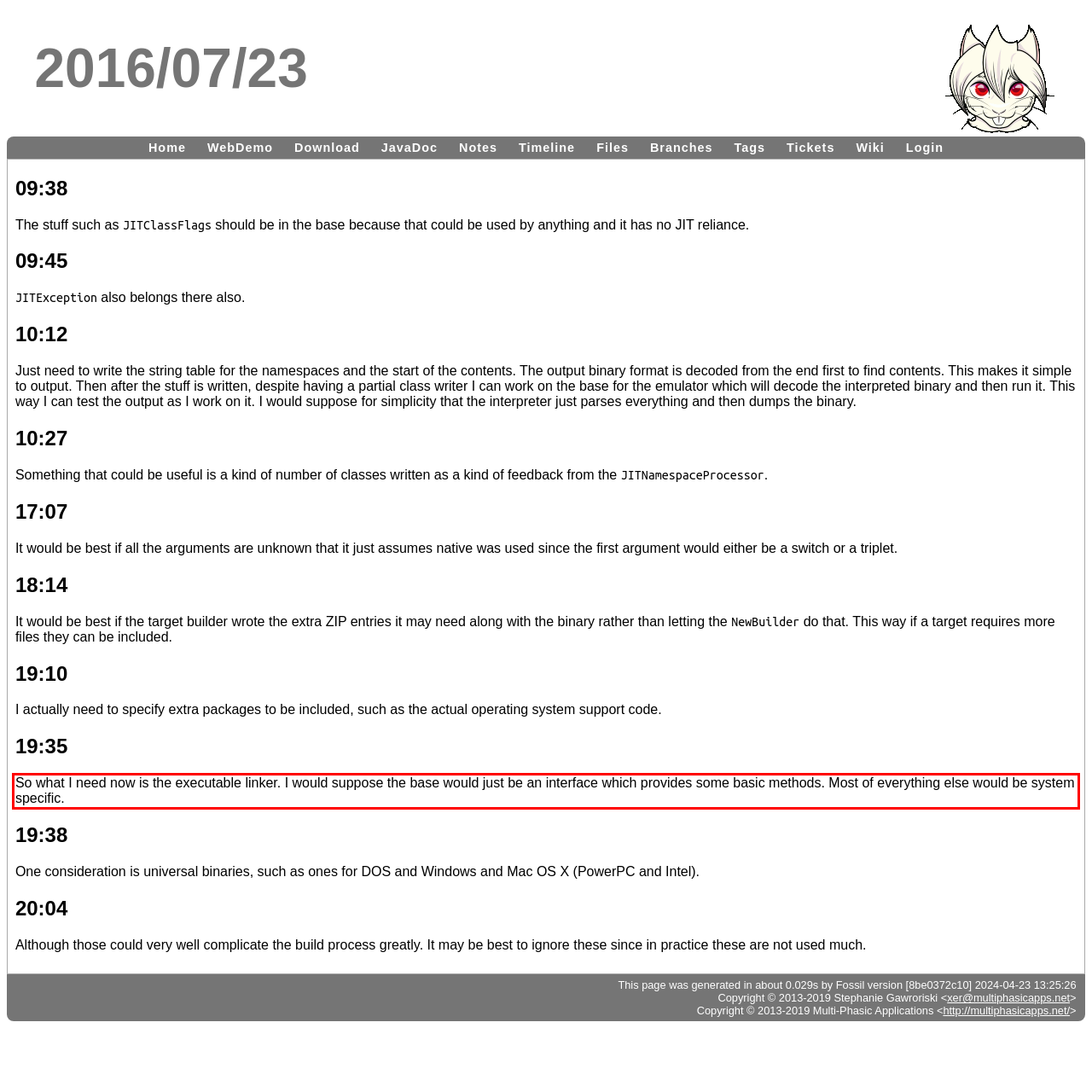Examine the screenshot of the webpage, locate the red bounding box, and generate the text contained within it.

So what I need now is the executable linker. I would suppose the base would just be an interface which provides some basic methods. Most of everything else would be system specific.